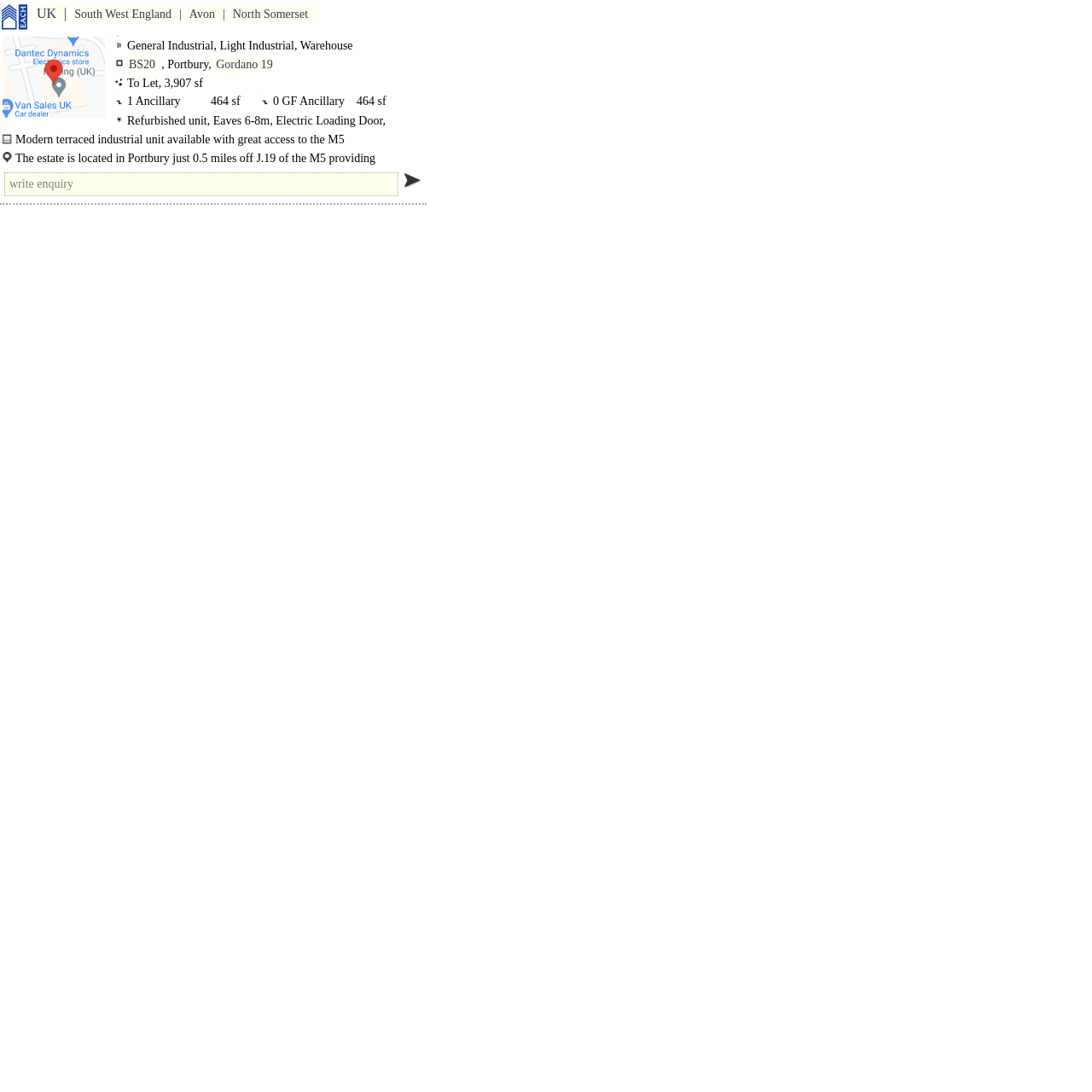Please indicate the bounding box coordinates for the clickable area to complete the following task: "Check Refurbished unit description". The coordinates should be specified as four float numbers between 0 and 1, i.e., [left, top, right, bottom].

[0.102, 0.105, 0.353, 0.129]